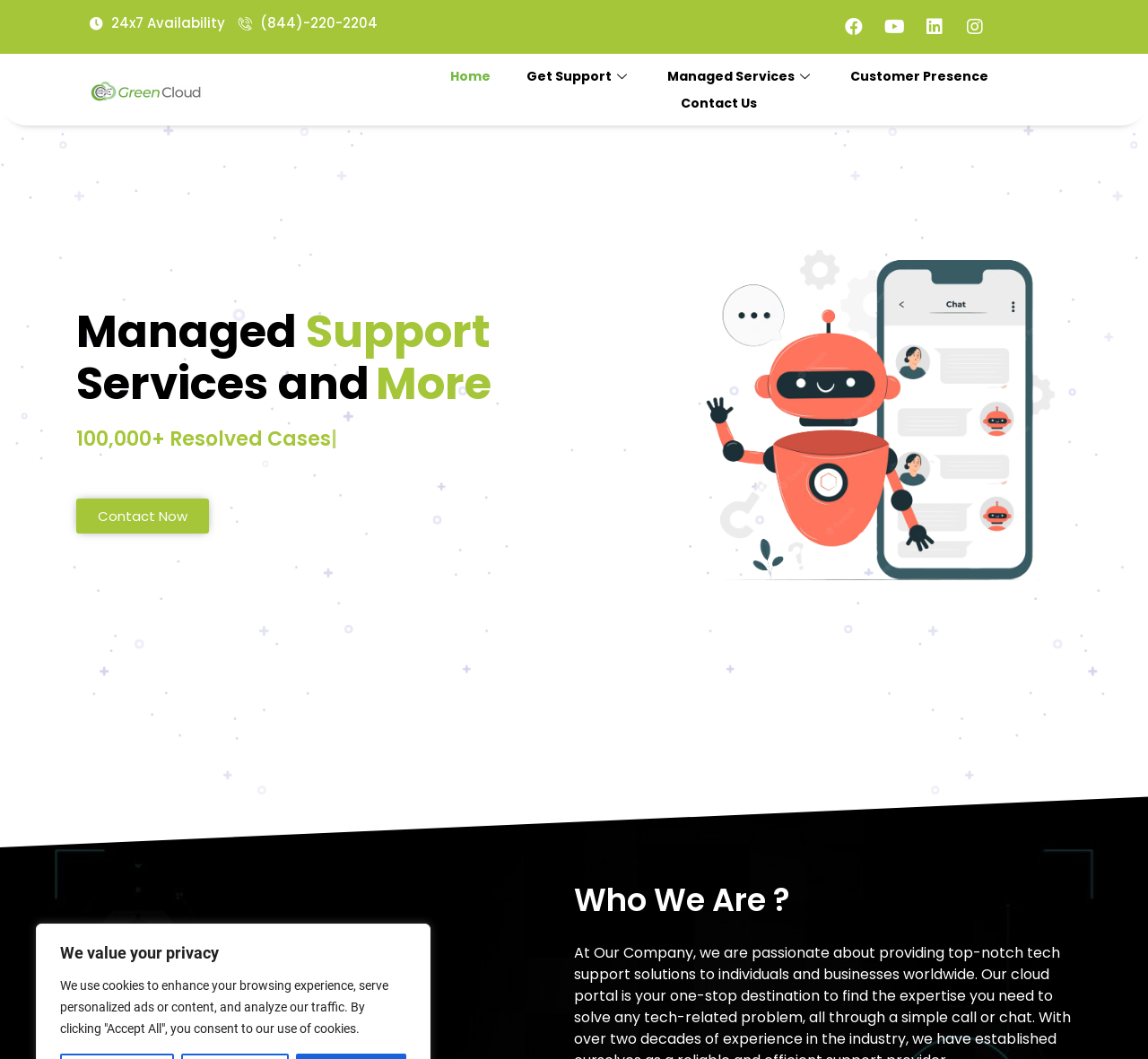What is the phone number for 24x7 availability?
Please use the image to provide a one-word or short phrase answer.

(844)-220-2204